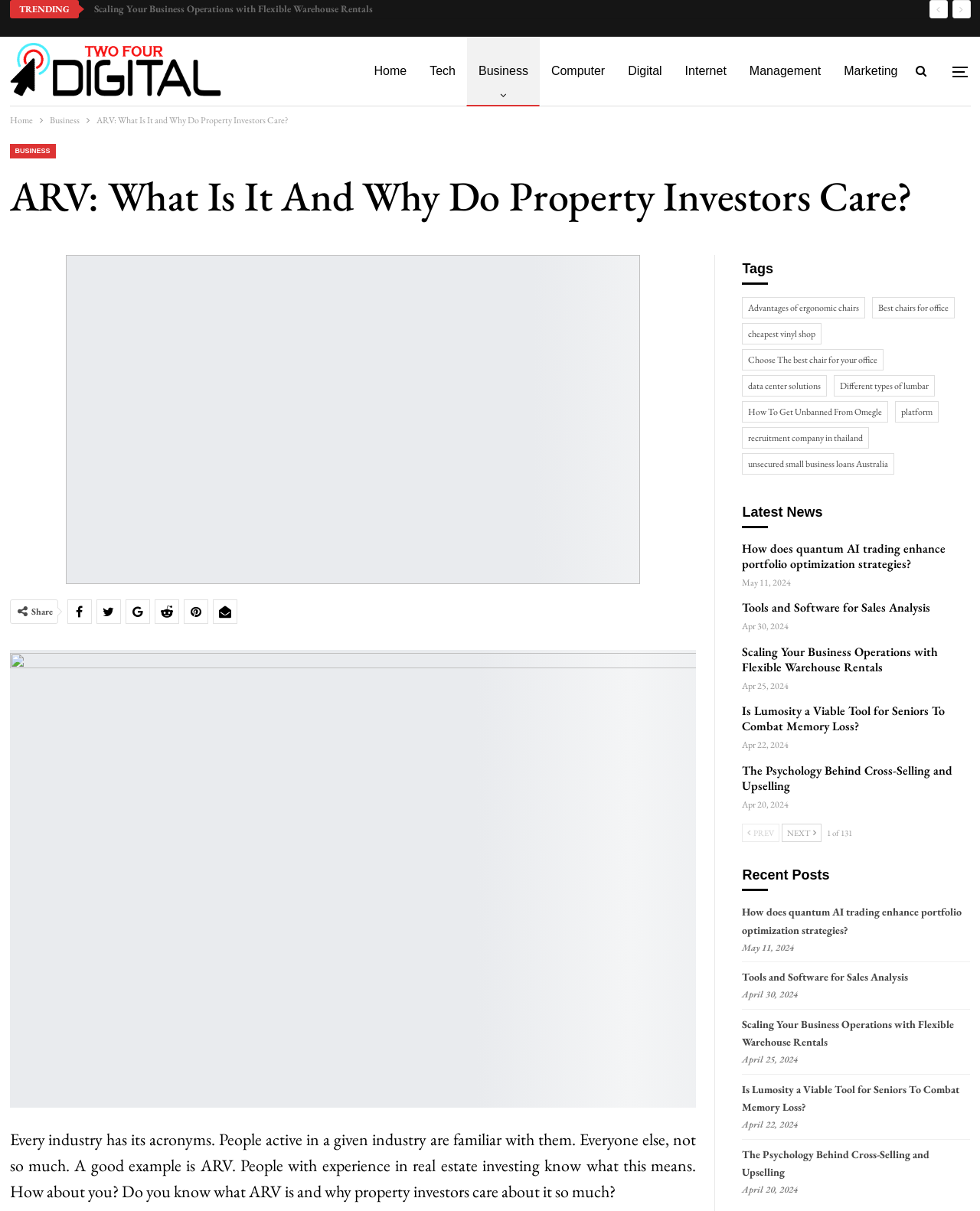Please indicate the bounding box coordinates of the element's region to be clicked to achieve the instruction: "Explore the 'Business' category". Provide the coordinates as four float numbers between 0 and 1, i.e., [left, top, right, bottom].

[0.477, 0.03, 0.551, 0.087]